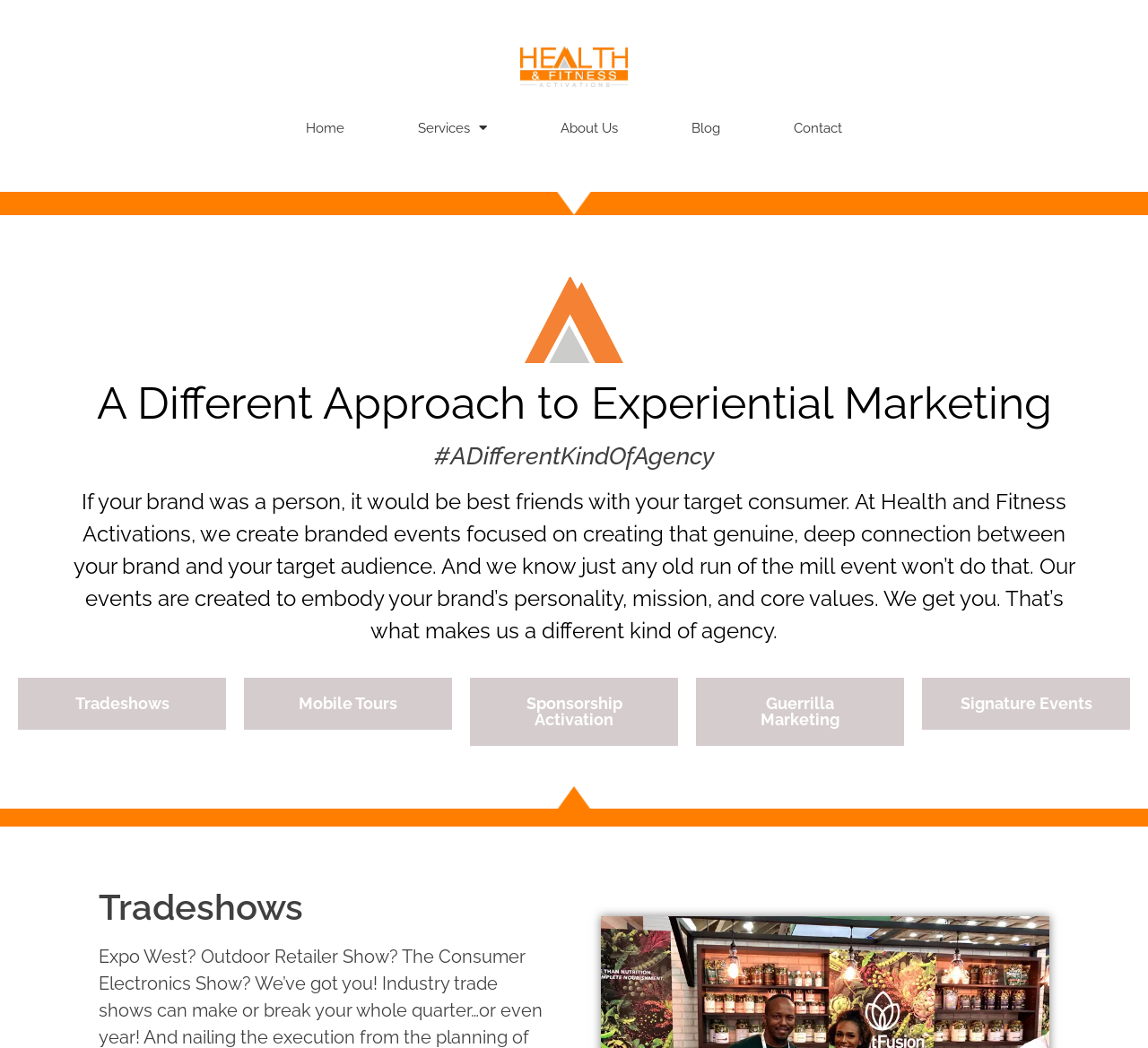How many types of events are listed on the webpage?
Based on the image, give a concise answer in the form of a single word or short phrase.

5